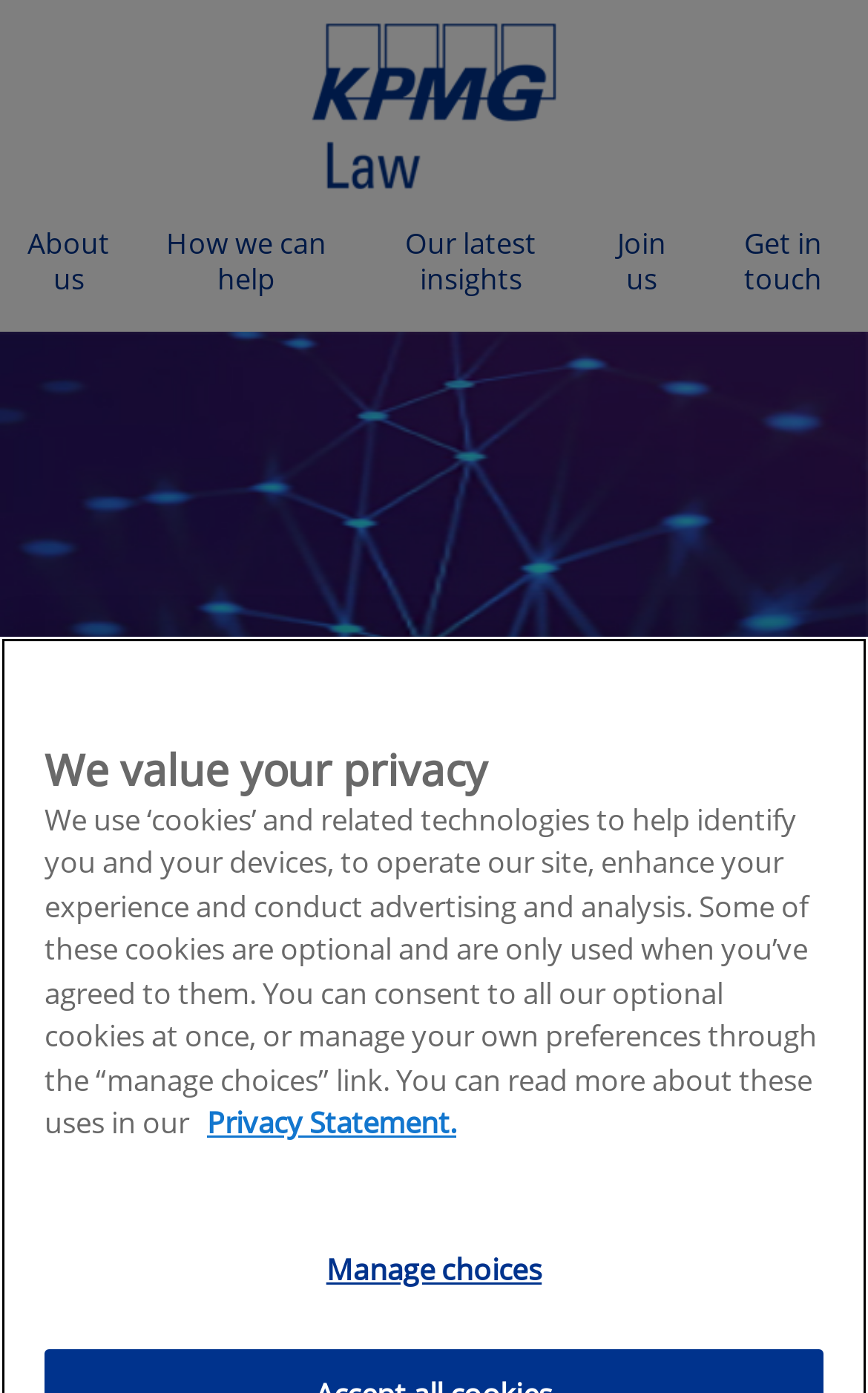Please identify the bounding box coordinates of where to click in order to follow the instruction: "Go to last slide".

None